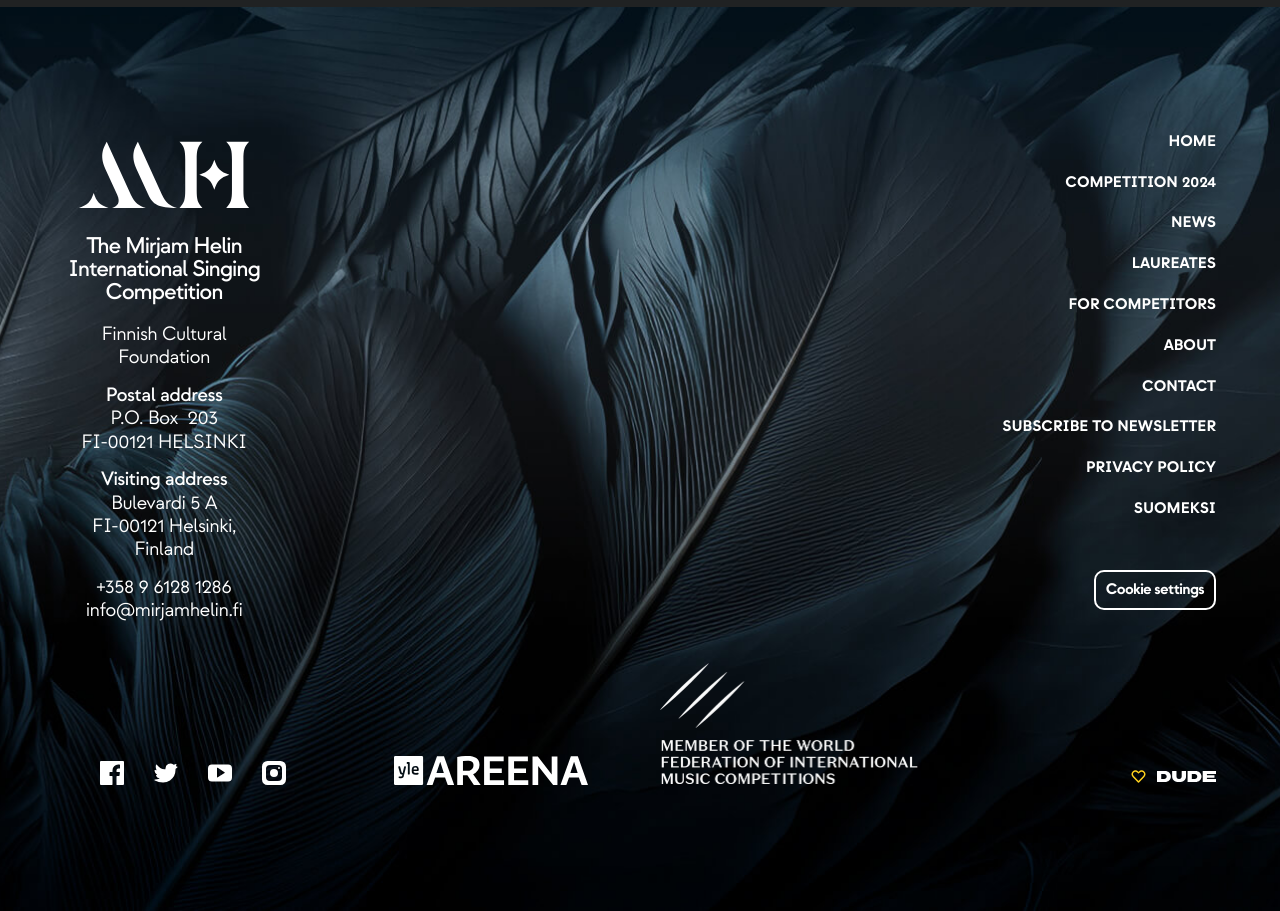What is the phone number of the competition?
Please answer using one word or phrase, based on the screenshot.

+358 9 6128 1286